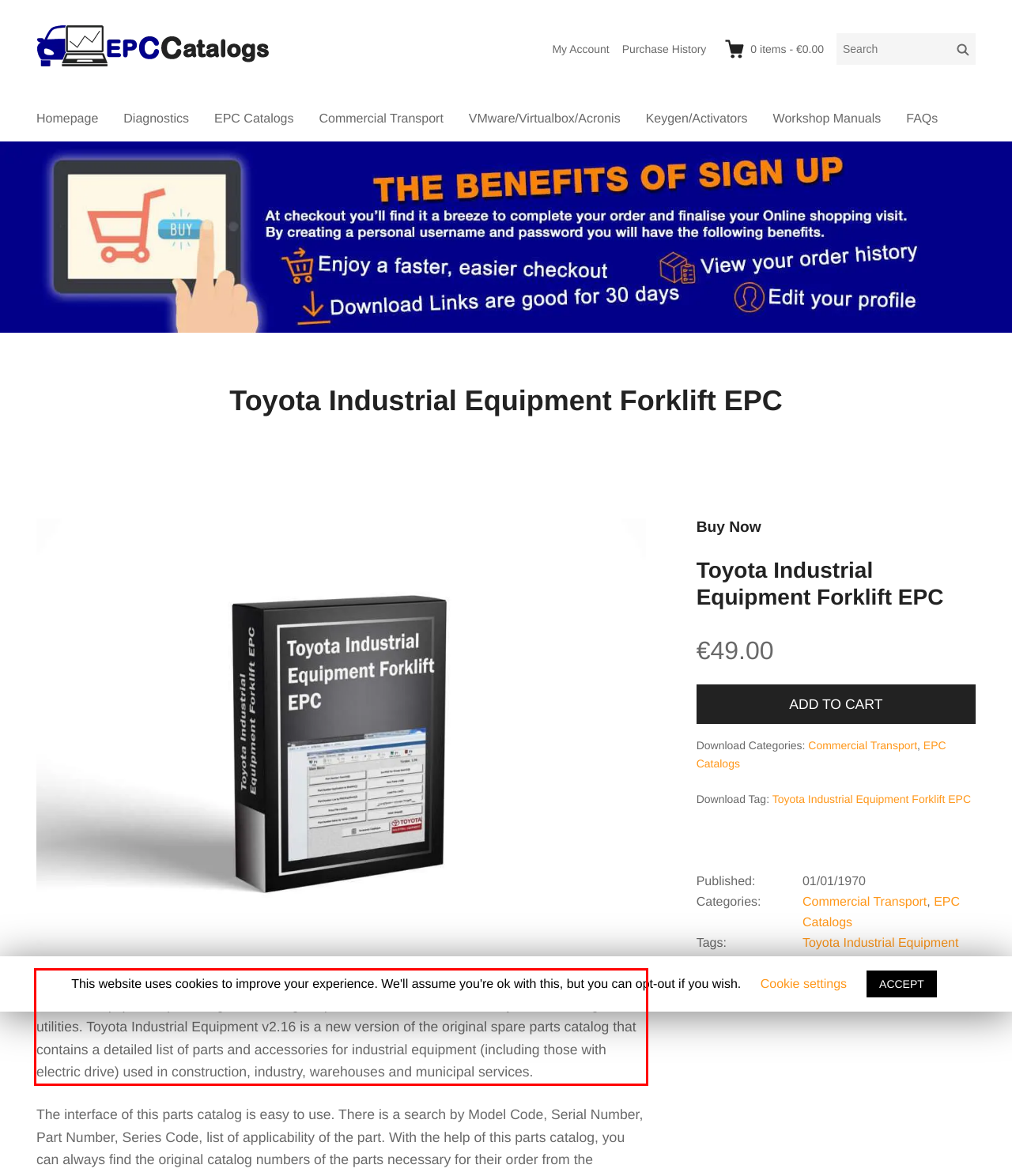You are given a screenshot with a red rectangle. Identify and extract the text within this red bounding box using OCR.

Toyota Industrial Equipment EPC – contains the original parts catalog and accessories for industrial equipment (including electric engines) used in construction, industry, warehousing and utilities. Toyota Industrial Equipment v2.16 is a new version of the original spare parts catalog that contains a detailed list of parts and accessories for industrial equipment (including those with electric drive) used in construction, industry, warehouses and municipal services.